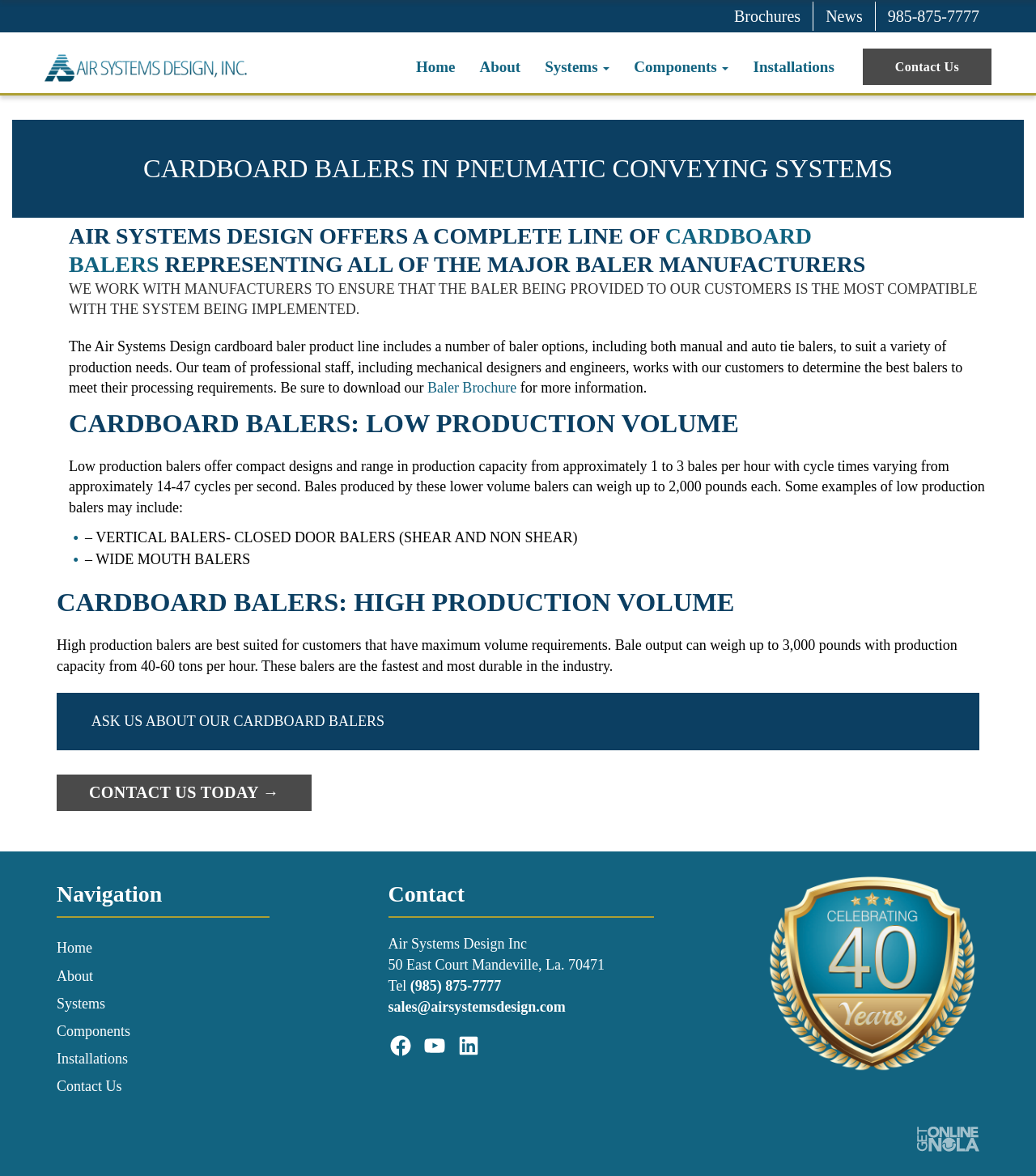Create an elaborate caption that covers all aspects of the webpage.

The webpage is about Cardboard Balers from Air Systems Design, Inc. At the top, there are several links, including "Brochures", "News", and a phone number "985-875-7777". Below these links, there is a logo of Air Systems Design, Inc, accompanied by a link to the company's homepage. 

To the right of the logo, there is a navigation menu with links to "Home", "About", "Systems", "Components", "Installations", and "Contact Us". 

The main content of the webpage is divided into sections. The first section has a heading "CARDBOARD BALERS IN PNEUMATIC CONVEYING SYSTEMS" and describes the company's cardboard baler product line, which includes manual and auto tie balers. There is a link to download a brochure for more information.

The next section has a heading "AIR SYSTEMS DESIGN OFFERS A COMPLETE LINE OF CARDBOARD BALERS" and explains that the company works with manufacturers to ensure the baler being provided is compatible with the system being implemented.

The following sections describe different types of cardboard balers, including low production volume balers and high production volume balers. The low production volume balers are compact and can produce bales weighing up to 2,000 pounds each. The high production volume balers are suitable for customers with maximum volume requirements and can produce bales weighing up to 3,000 pounds.

At the bottom of the webpage, there is a section with a heading "Navigation" that repeats the links to "Home", "About", "Systems", "Components", "Installations", and "Contact Us". 

To the right of the navigation section, there is a "Contact" section with the company's address, phone number, and email address. There are also links to the company's social media profiles on Facebook, YouTube, and LinkedIn. 

Finally, there is a figure at the bottom right corner of the webpage, which appears to be an image related to cardboard balers.